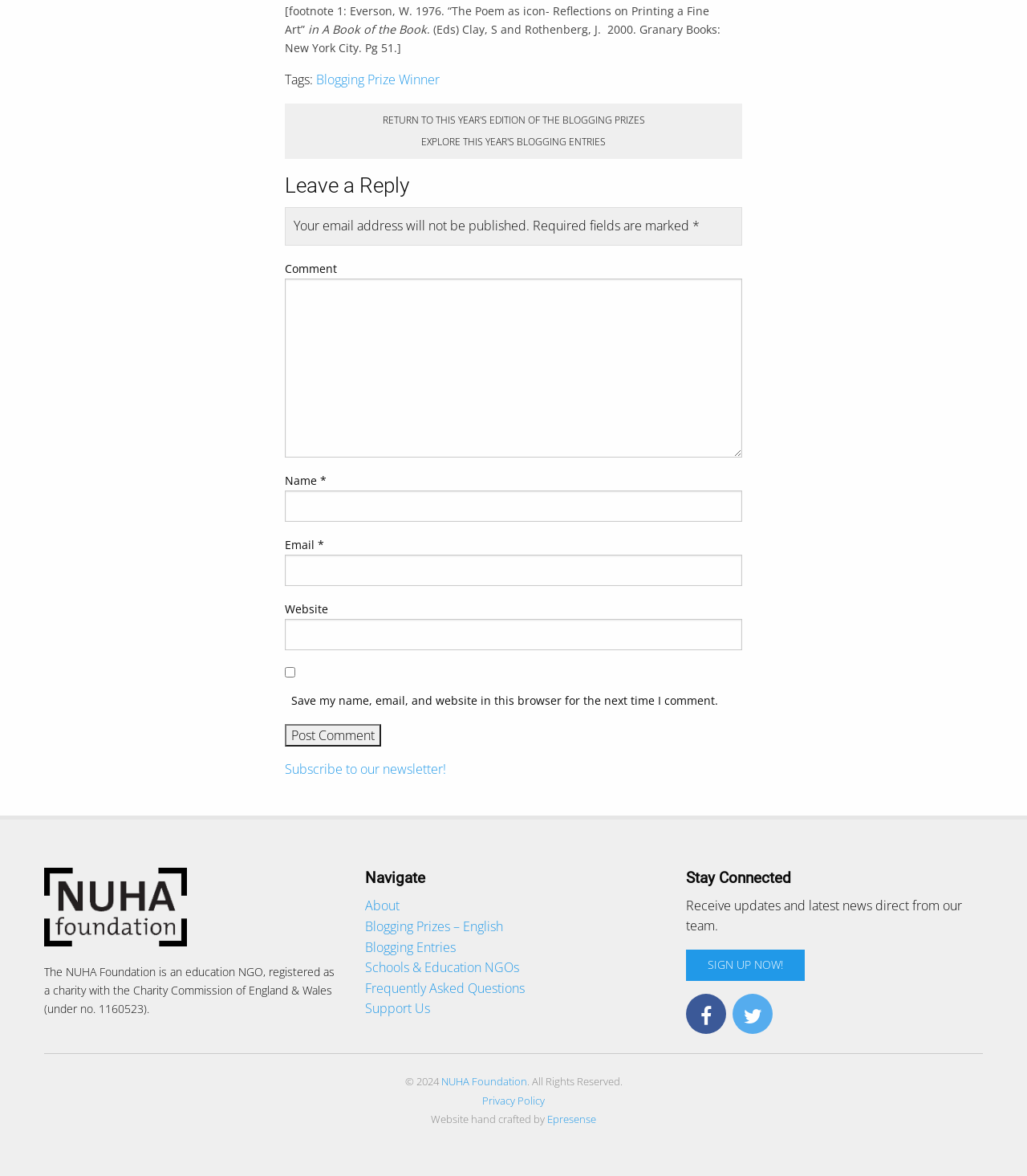Respond with a single word or phrase:
What is the label of the checkbox above the 'Post Comment' button?

Save my name, email, and website in this browser for the next time I comment.